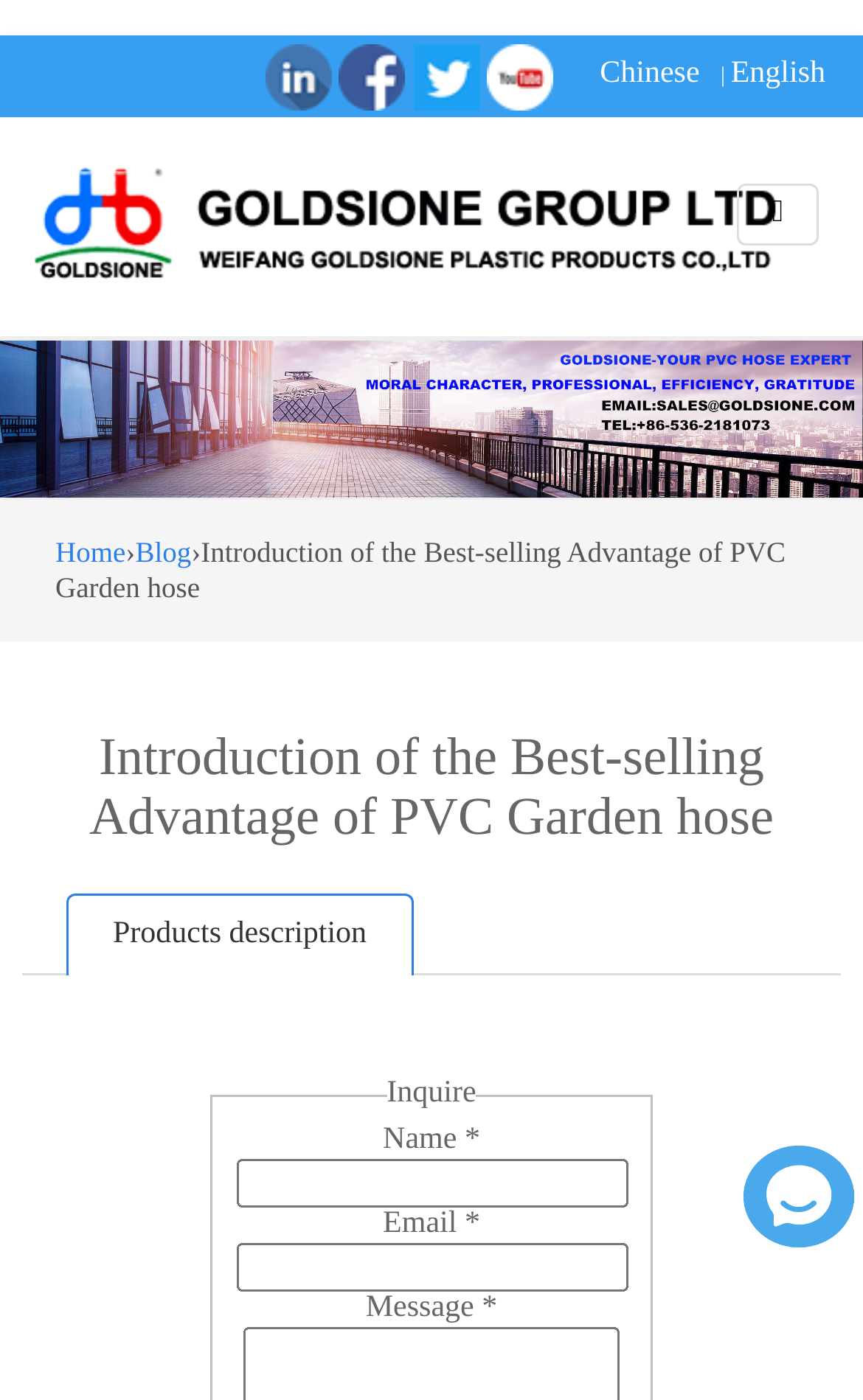Can you identify the bounding box coordinates of the clickable region needed to carry out this instruction: 'Click the PVC hose supplier link'? The coordinates should be four float numbers within the range of 0 to 1, stated as [left, top, right, bottom].

[0.026, 0.184, 0.974, 0.207]